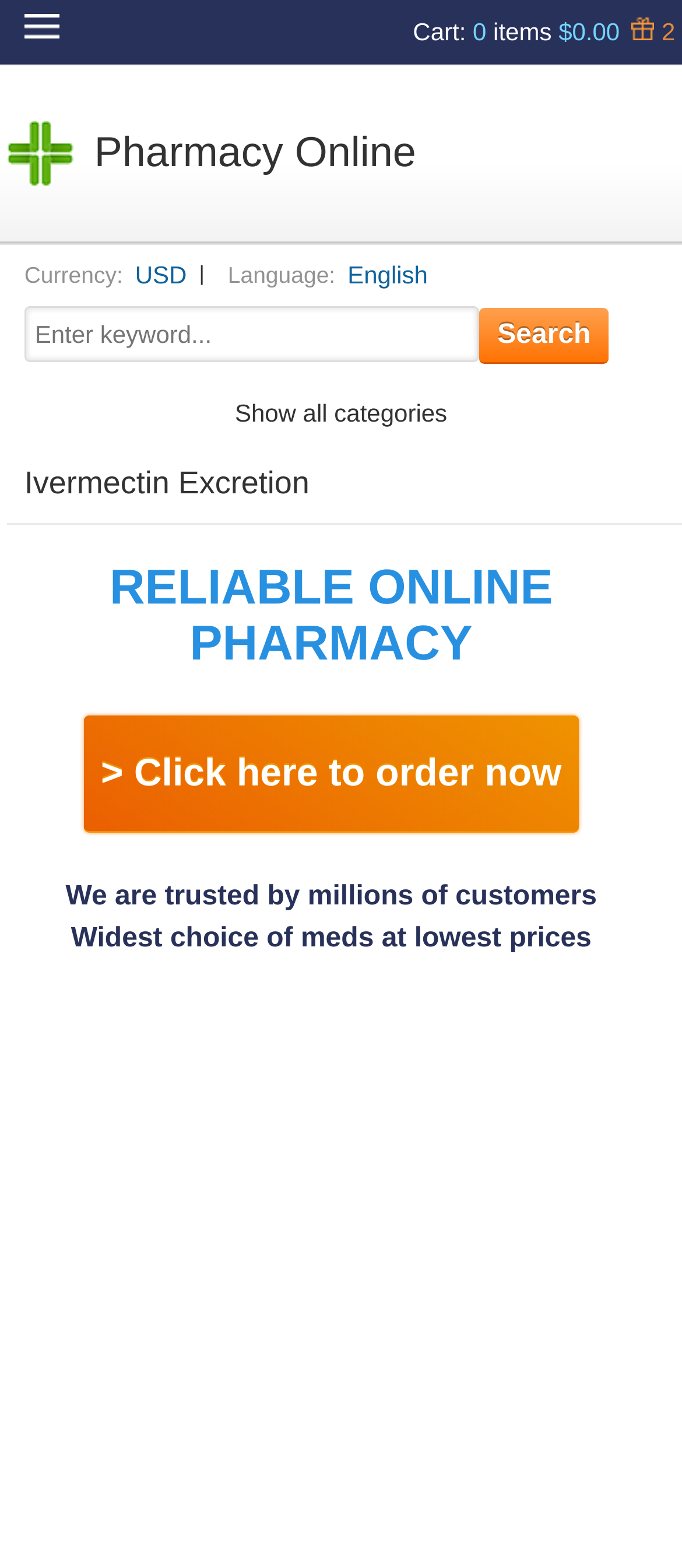Identify the bounding box coordinates for the UI element that matches this description: "Cart: 0 items $0.00 2".

[0.605, 0.0, 0.99, 0.041]